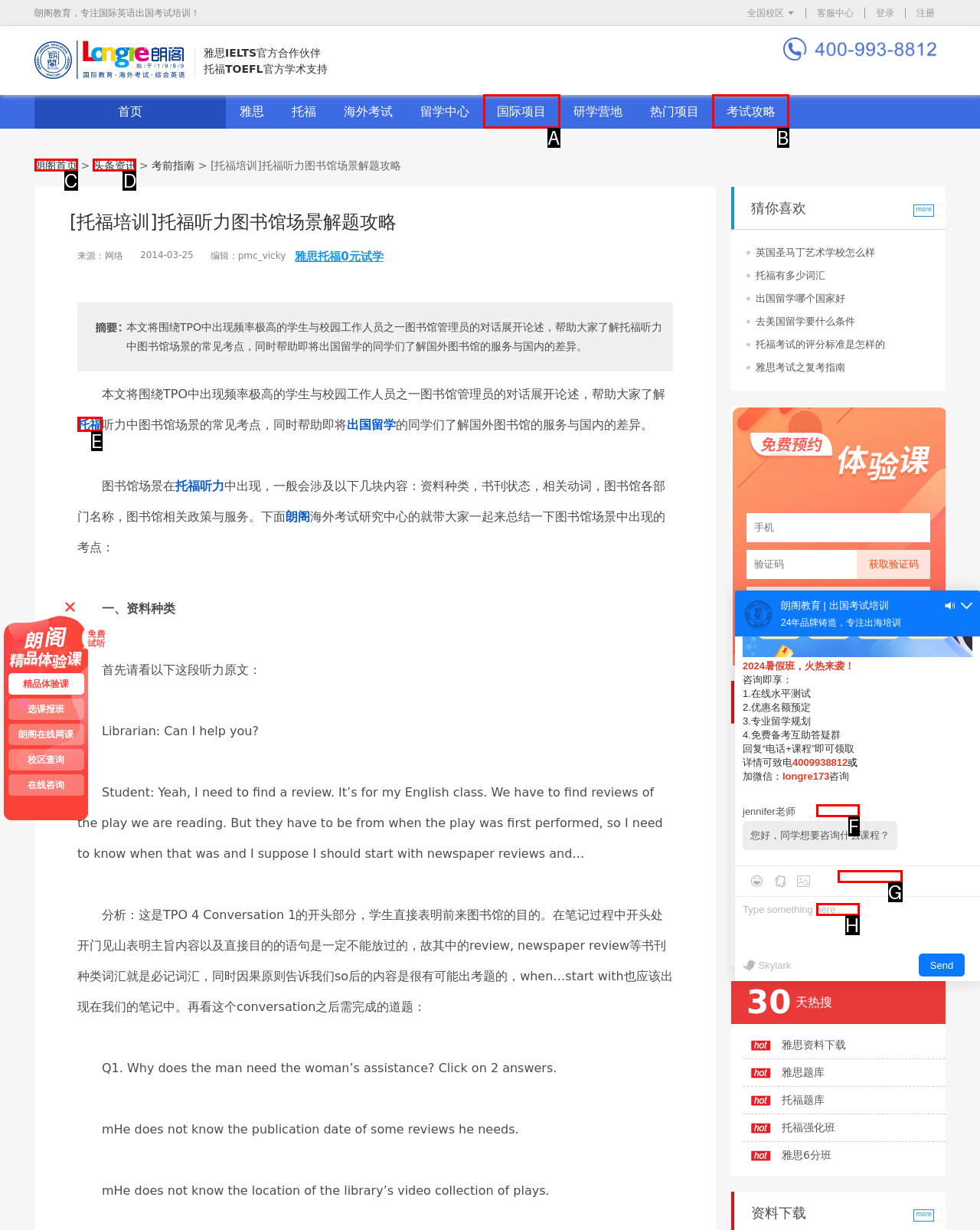Determine which UI element you should click to perform the task: Click the '考试攻略' link
Provide the letter of the correct option from the given choices directly.

B